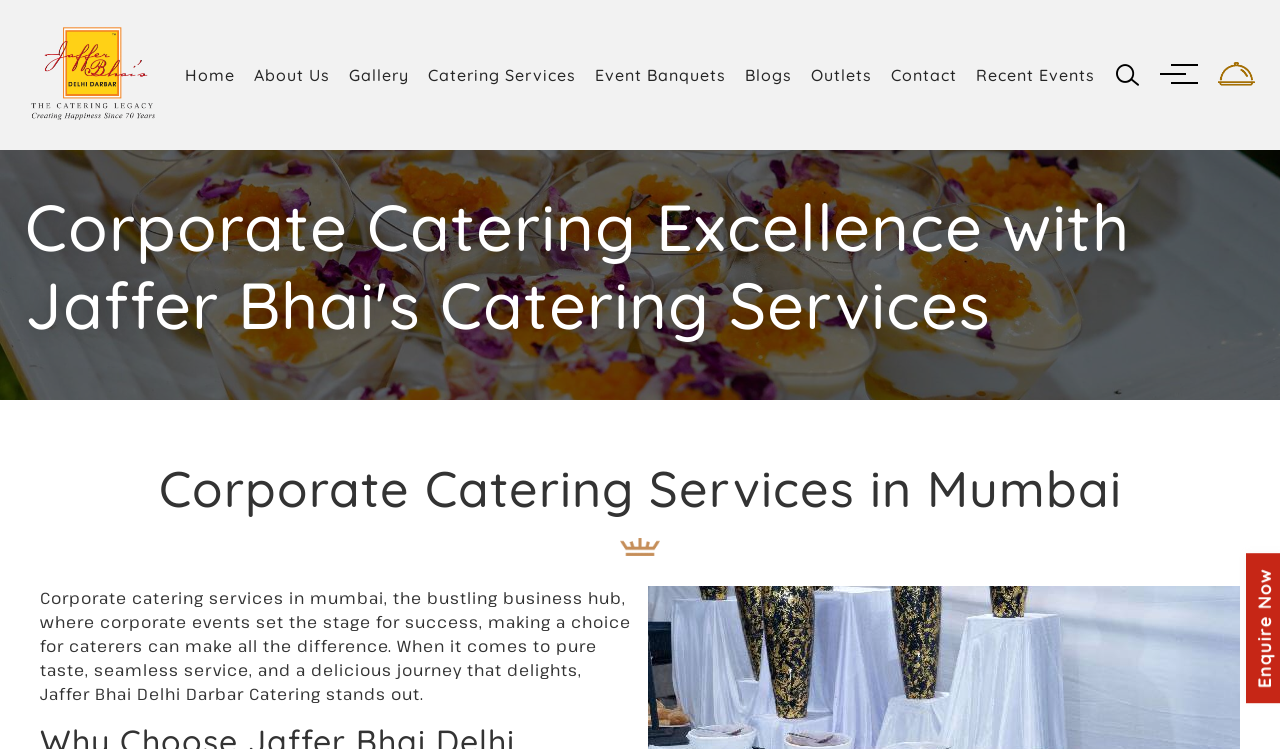Locate the bounding box coordinates of the element's region that should be clicked to carry out the following instruction: "explore catering services". The coordinates need to be four float numbers between 0 and 1, i.e., [left, top, right, bottom].

[0.331, 0.081, 0.454, 0.119]